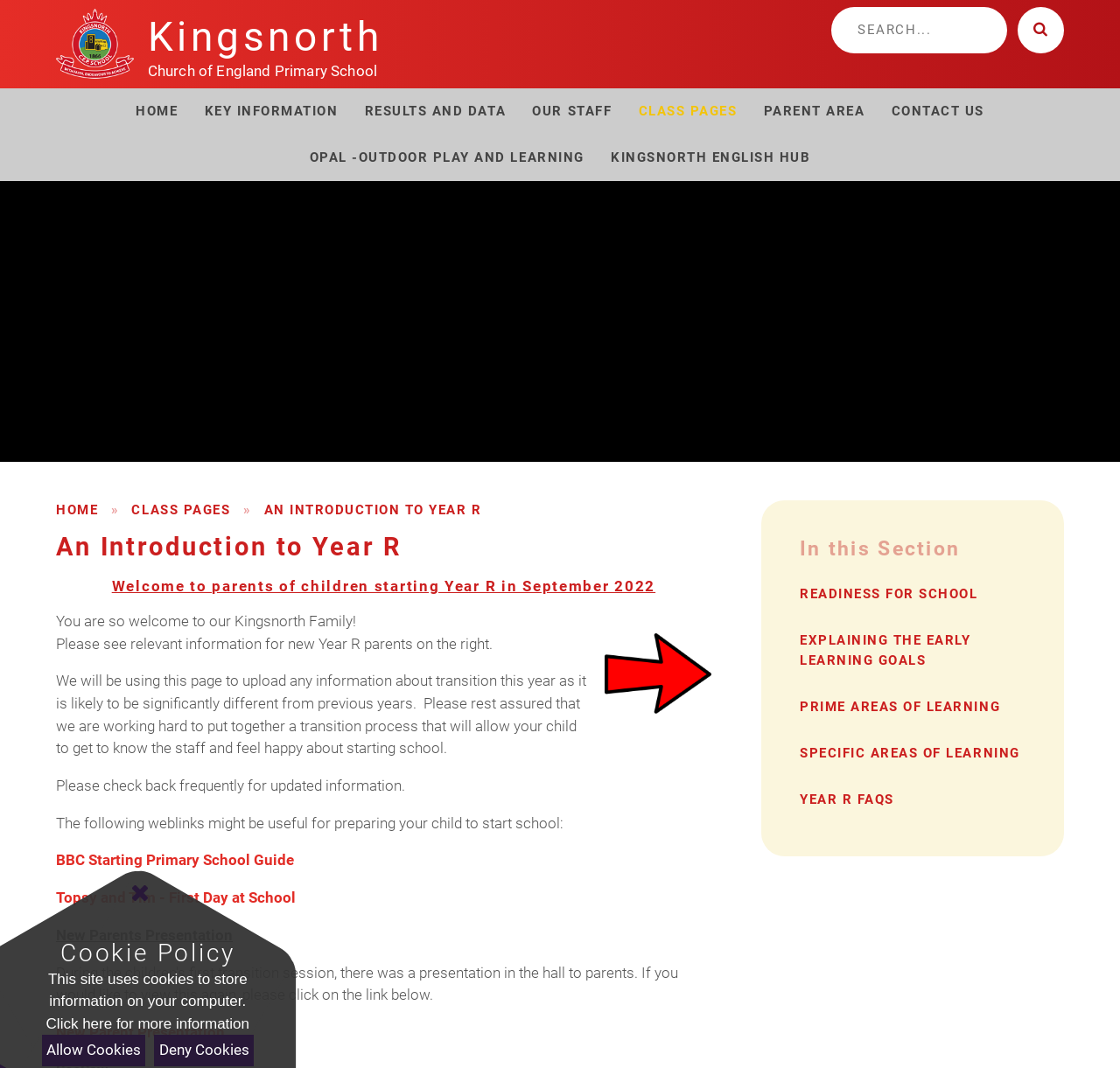Identify the bounding box for the UI element specified in this description: "parent_node: Kingsnorth". The coordinates must be four float numbers between 0 and 1, formatted as [left, top, right, bottom].

[0.05, 0.009, 0.12, 0.079]